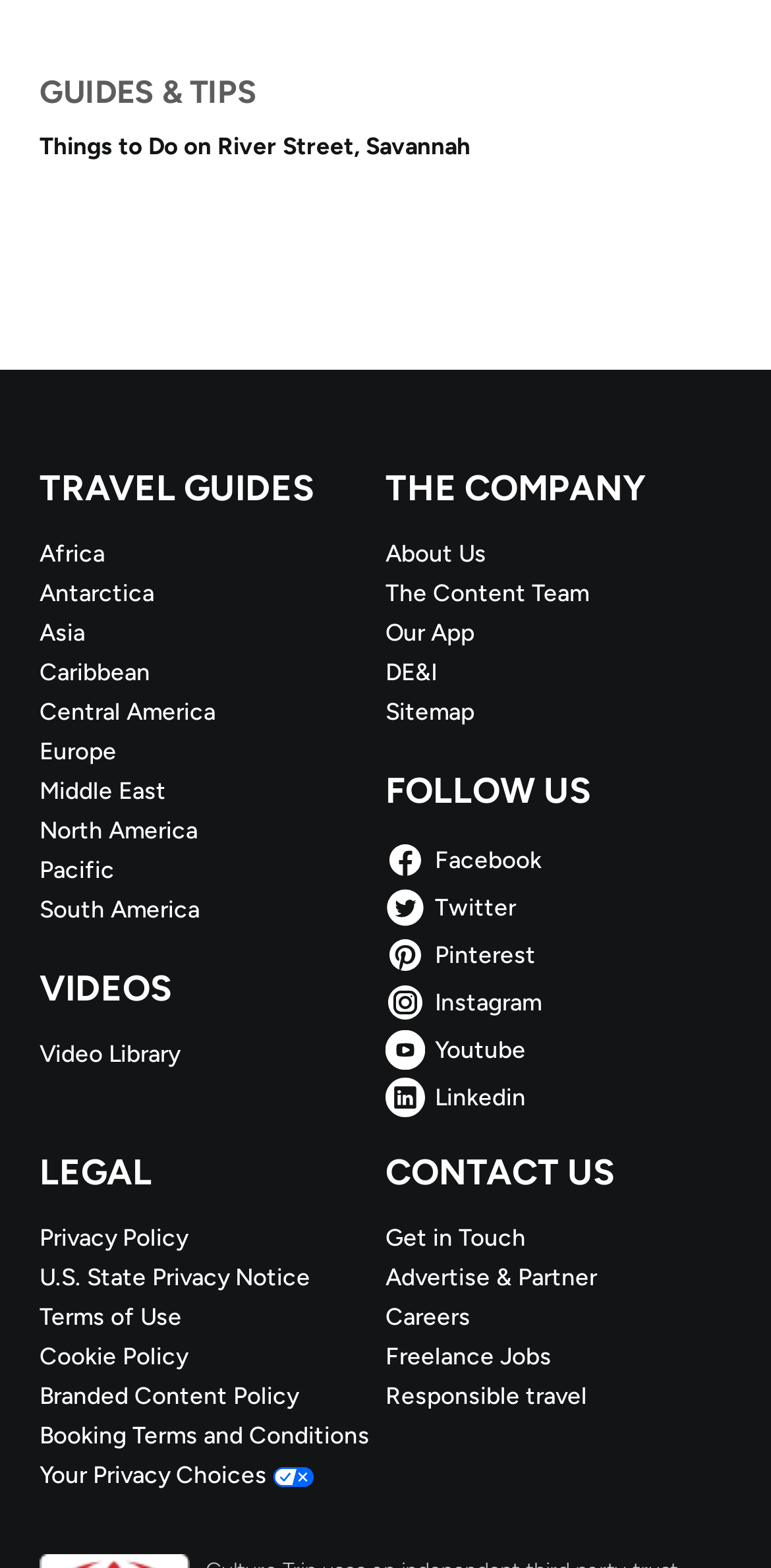Please examine the image and provide a detailed answer to the question: How many continents are listed under travel guides?

To find the number of continents listed under travel guides, we need to count the number of link elements under the 'TRAVEL GUIDES' heading. There are 7 link elements: 'Africa', 'Antarctica', 'Asia', 'Caribbean', 'Central America', 'Europe', and 'North America'. Note that 'Pacific' and 'South America' are also continents, but they are listed separately. Therefore, the total number of continents listed is 7.